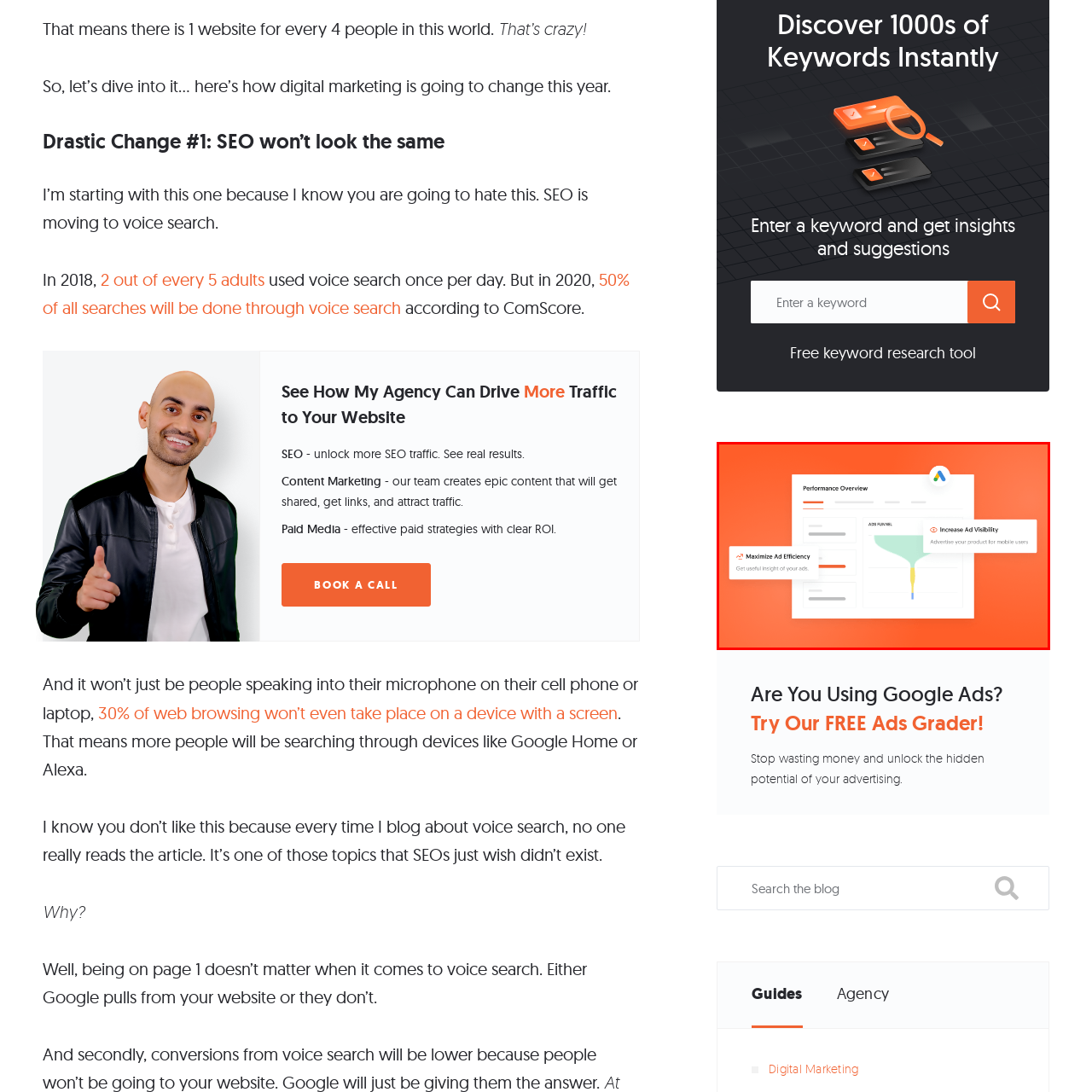Inspect the image outlined in red and answer succinctly: What is the purpose of the visual representation?

aid marketers